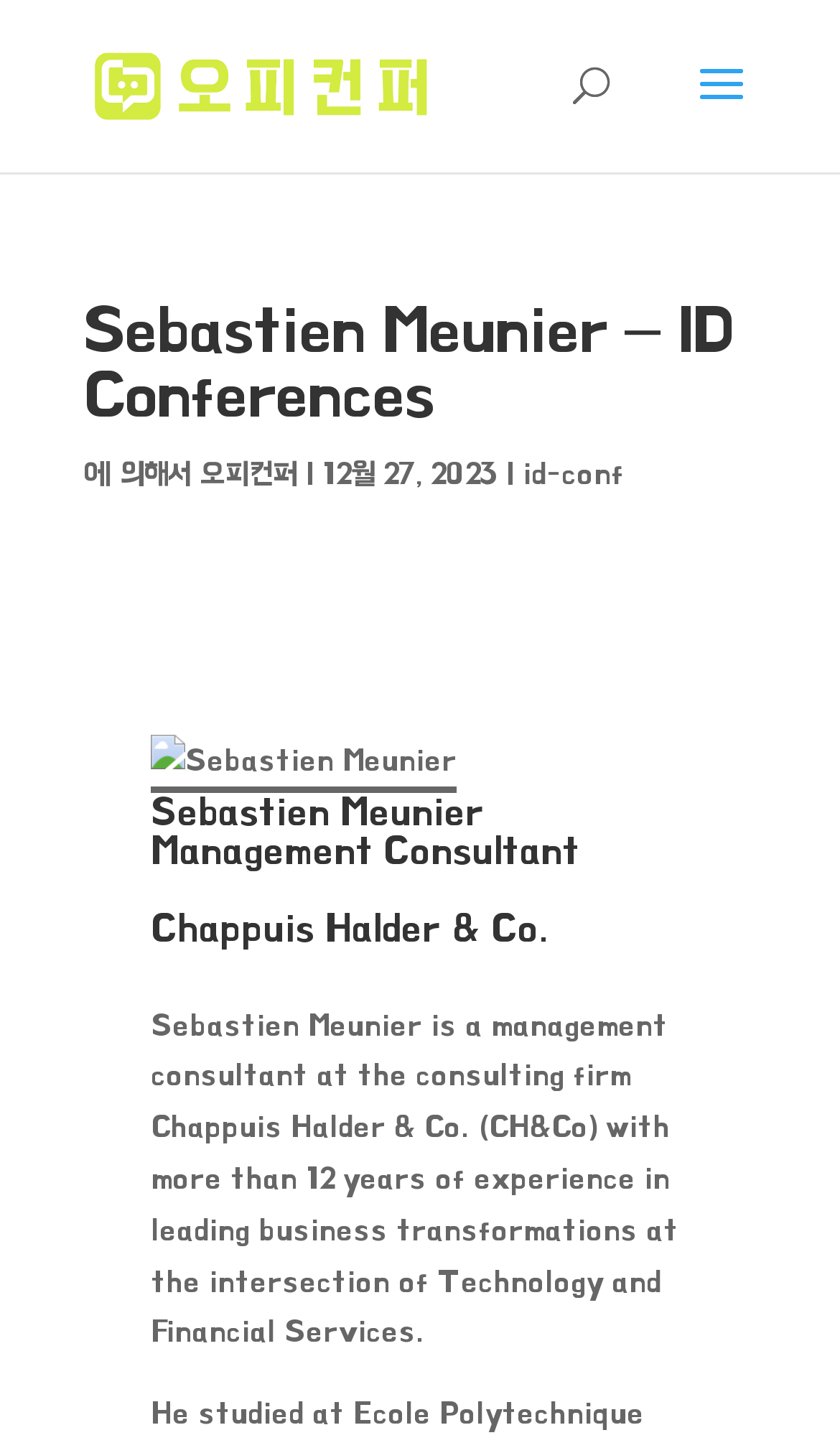Analyze the image and give a detailed response to the question:
What is the name of the consulting firm Sebastien Meunier works for?

According to the webpage, Sebastien Meunier is a management consultant at the consulting firm Chappuis Halder & Co. (CH&Co), which is mentioned in the text describing his profession and experience.